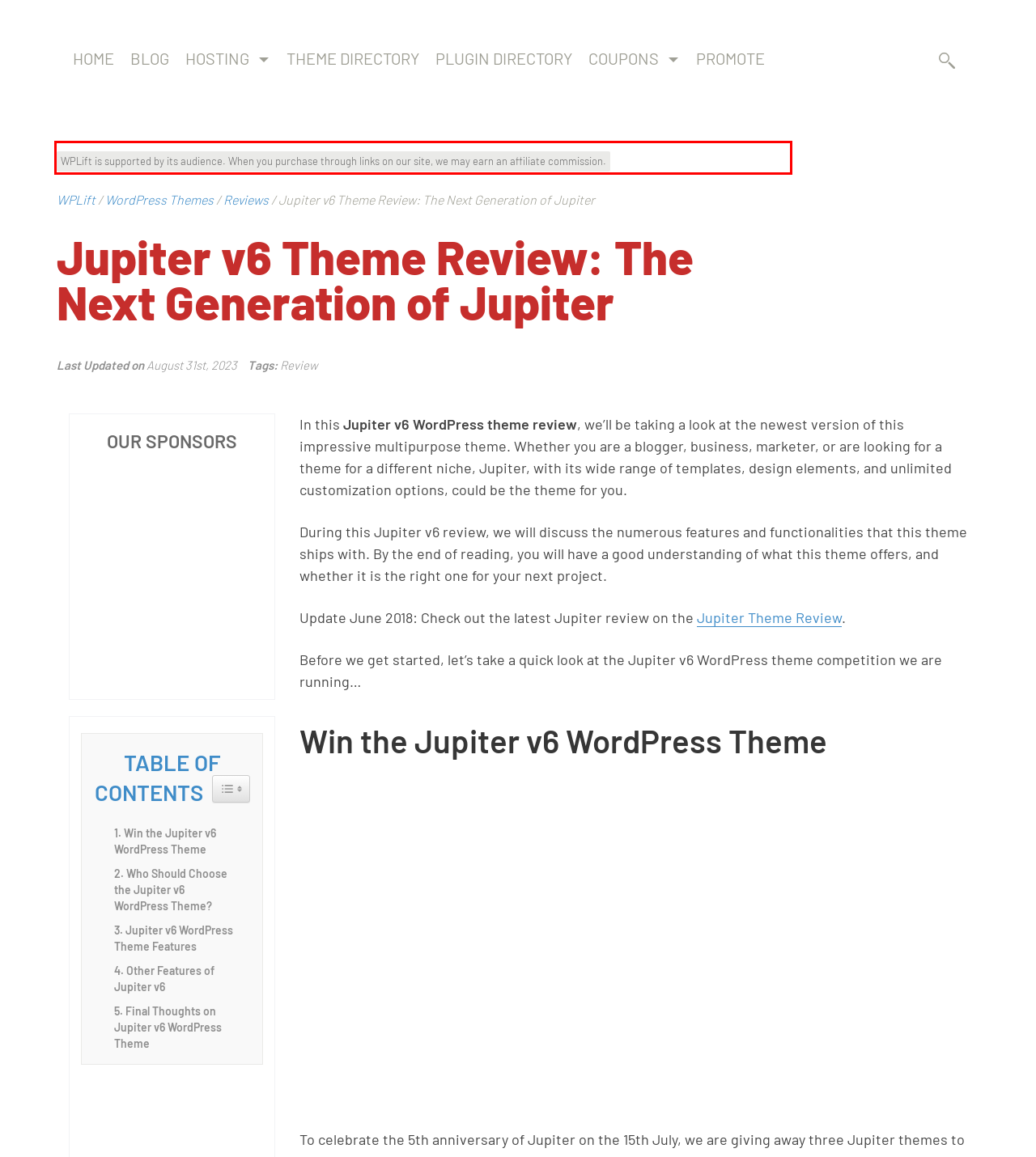Given a webpage screenshot, identify the text inside the red bounding box using OCR and extract it.

WPLift is supported by its audience. When you purchase through links on our site, we may earn an affiliate commission.